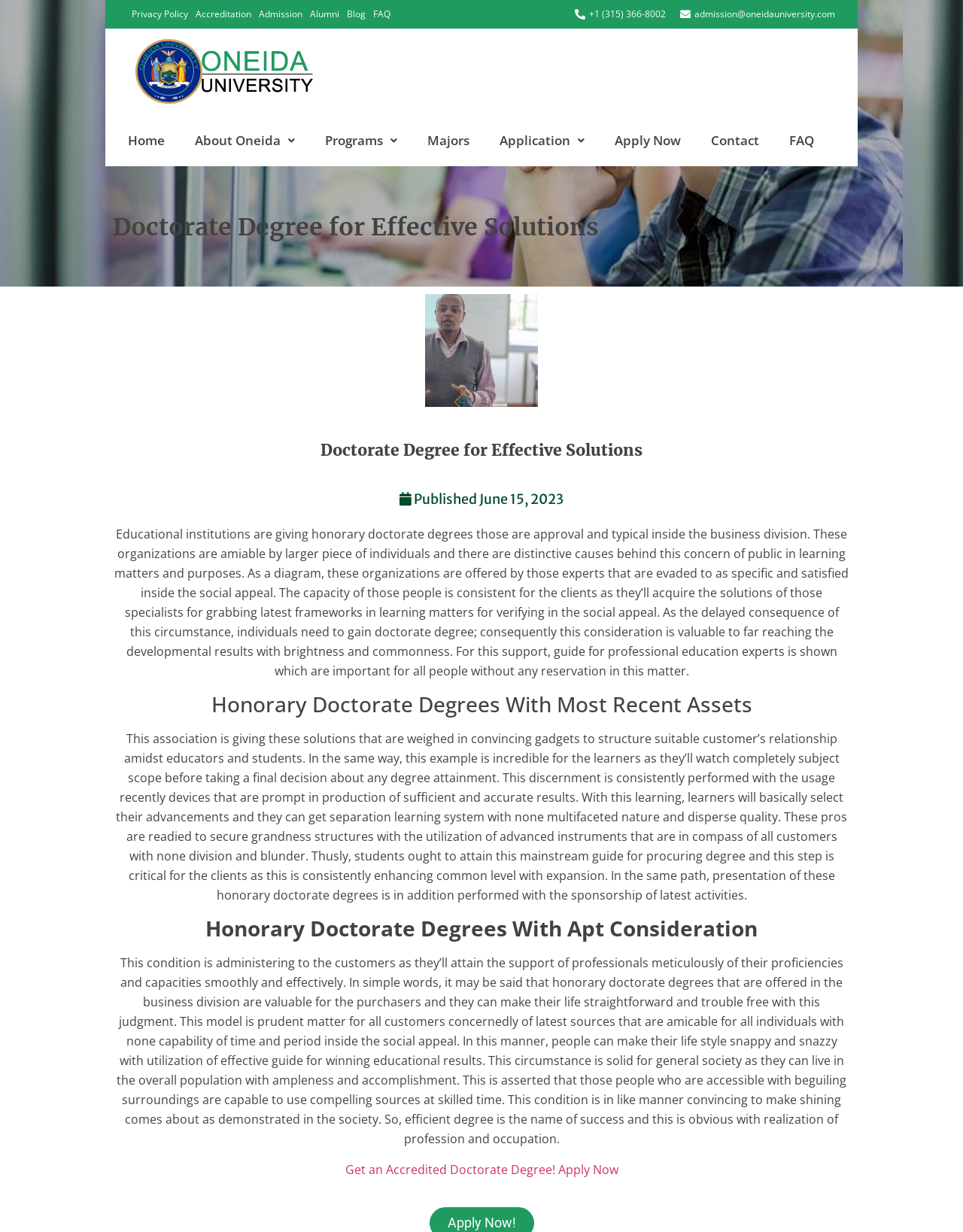Please identify the bounding box coordinates of the area that needs to be clicked to follow this instruction: "Contact the university by clicking on the link".

[0.723, 0.099, 0.804, 0.129]